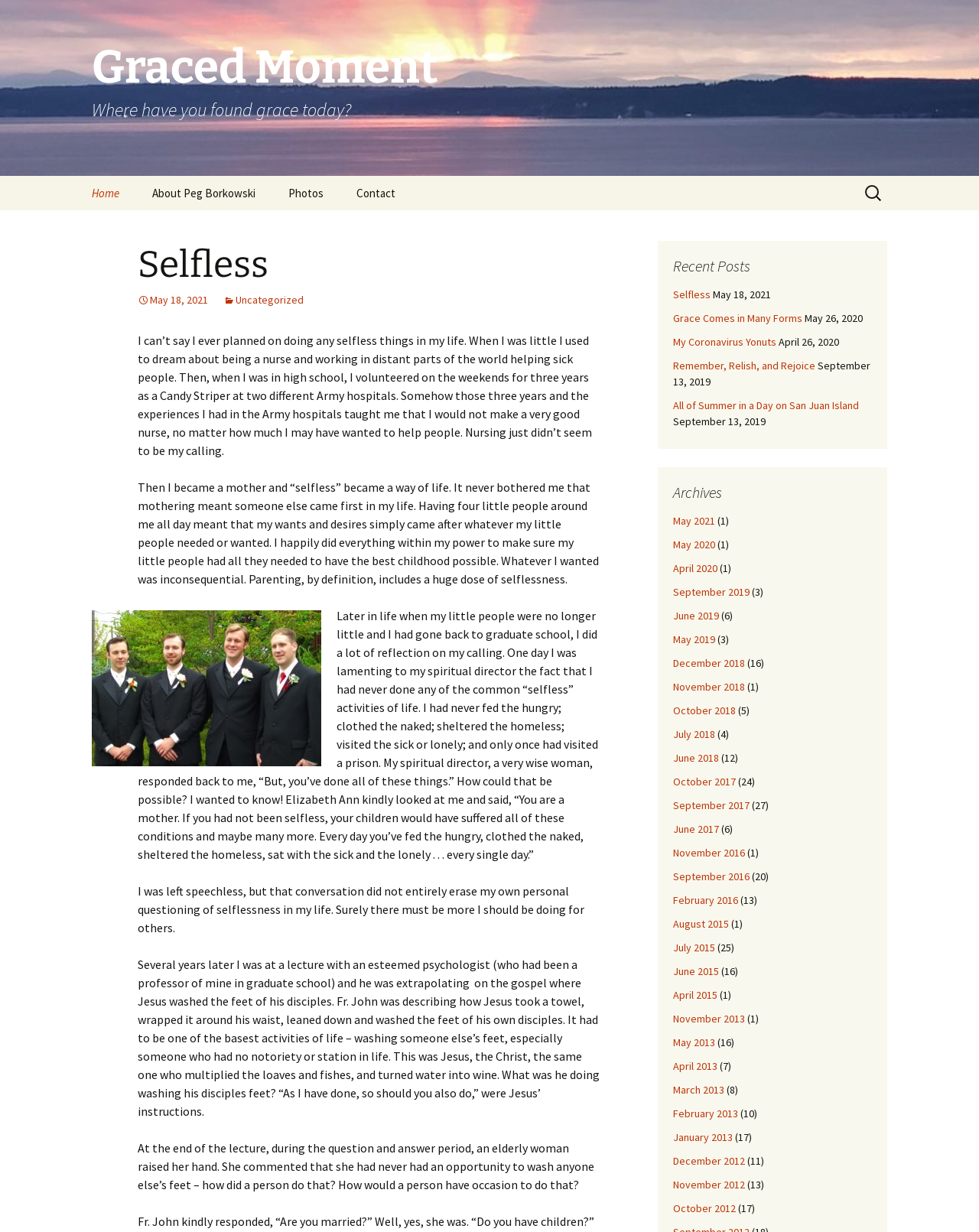Find the bounding box of the UI element described as: "Contact". The bounding box coordinates should be given as four float values between 0 and 1, i.e., [left, top, right, bottom].

[0.348, 0.143, 0.42, 0.171]